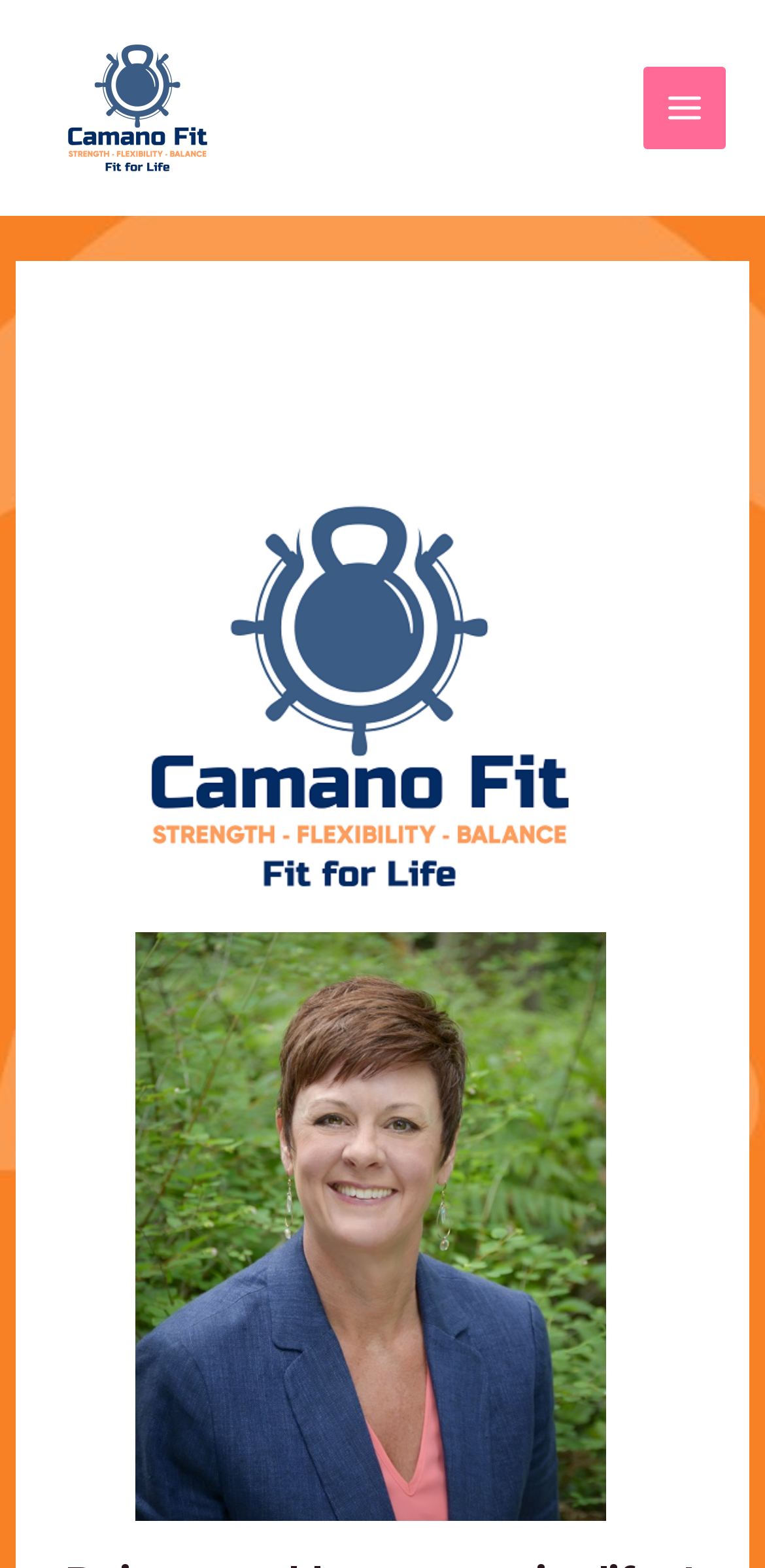Using floating point numbers between 0 and 1, provide the bounding box coordinates in the format (top-left x, top-left y, bottom-right x, bottom-right y). Locate the UI element described here: Main Menu

[0.84, 0.042, 0.949, 0.095]